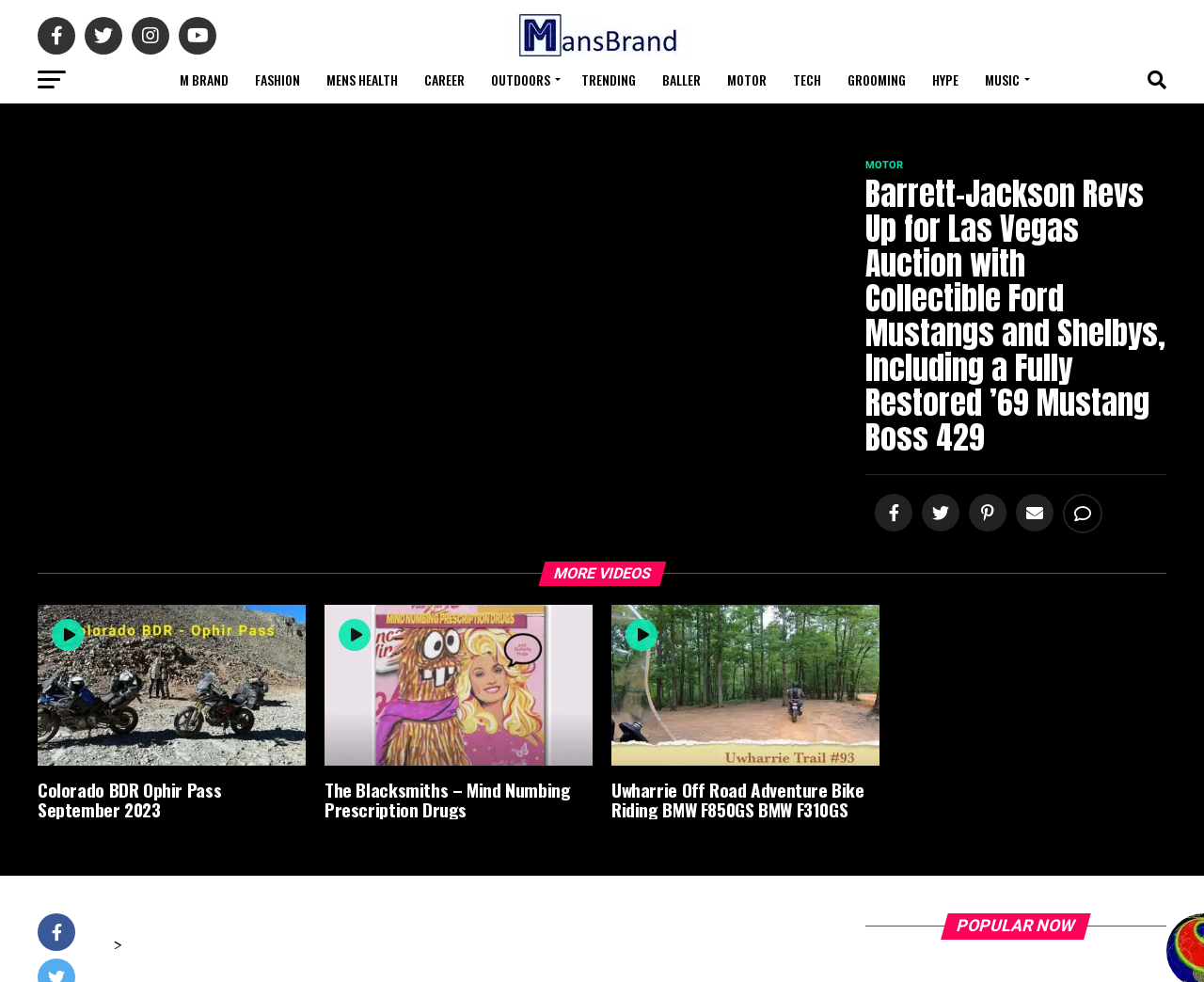Analyze the image and deliver a detailed answer to the question: Is there a search bar on the webpage?

I did not find any input field or search icon on the webpage, which suggests that there is no search bar.